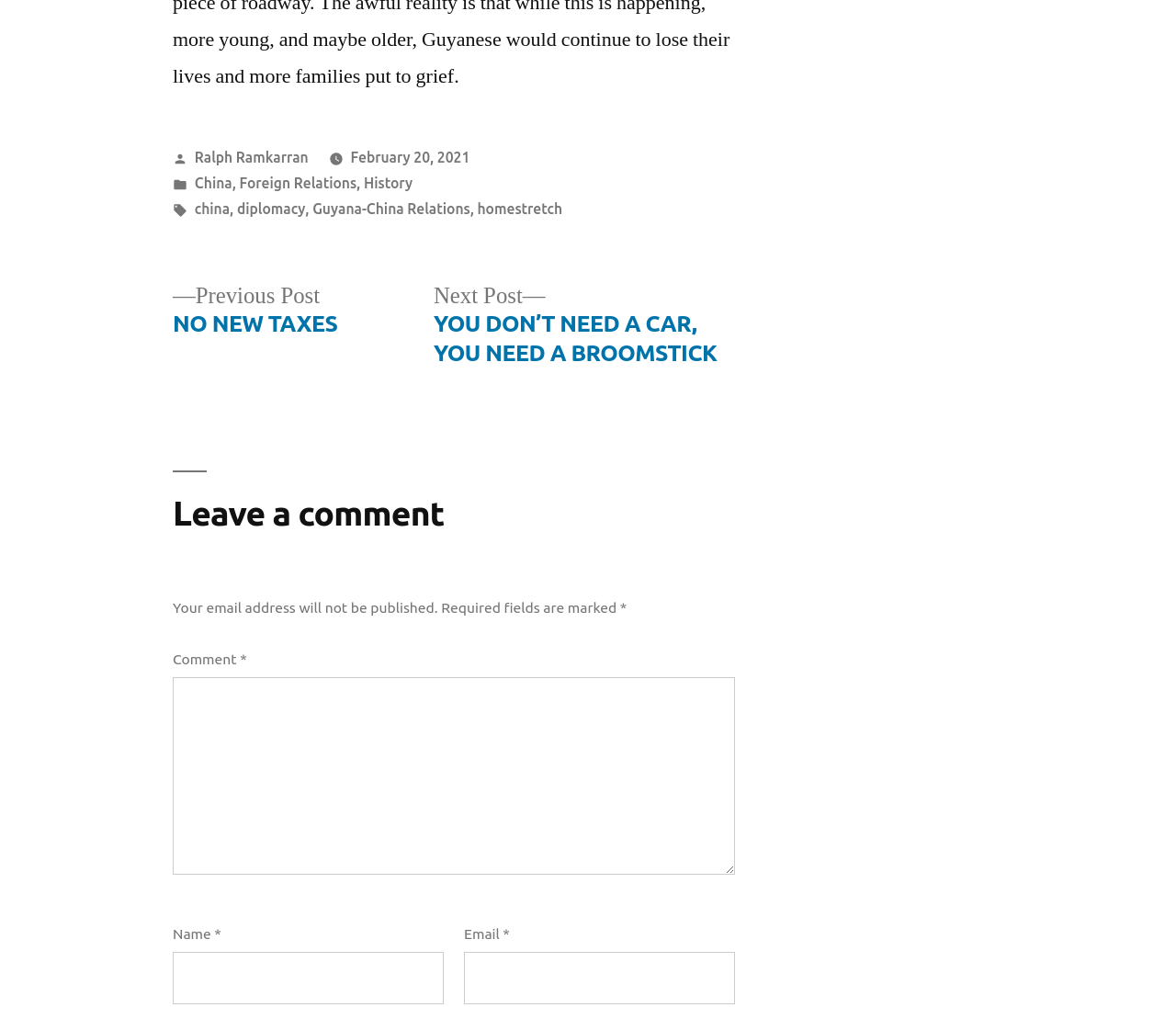Use a single word or phrase to answer this question: 
What are the categories of the article?

China, Foreign Relations, History